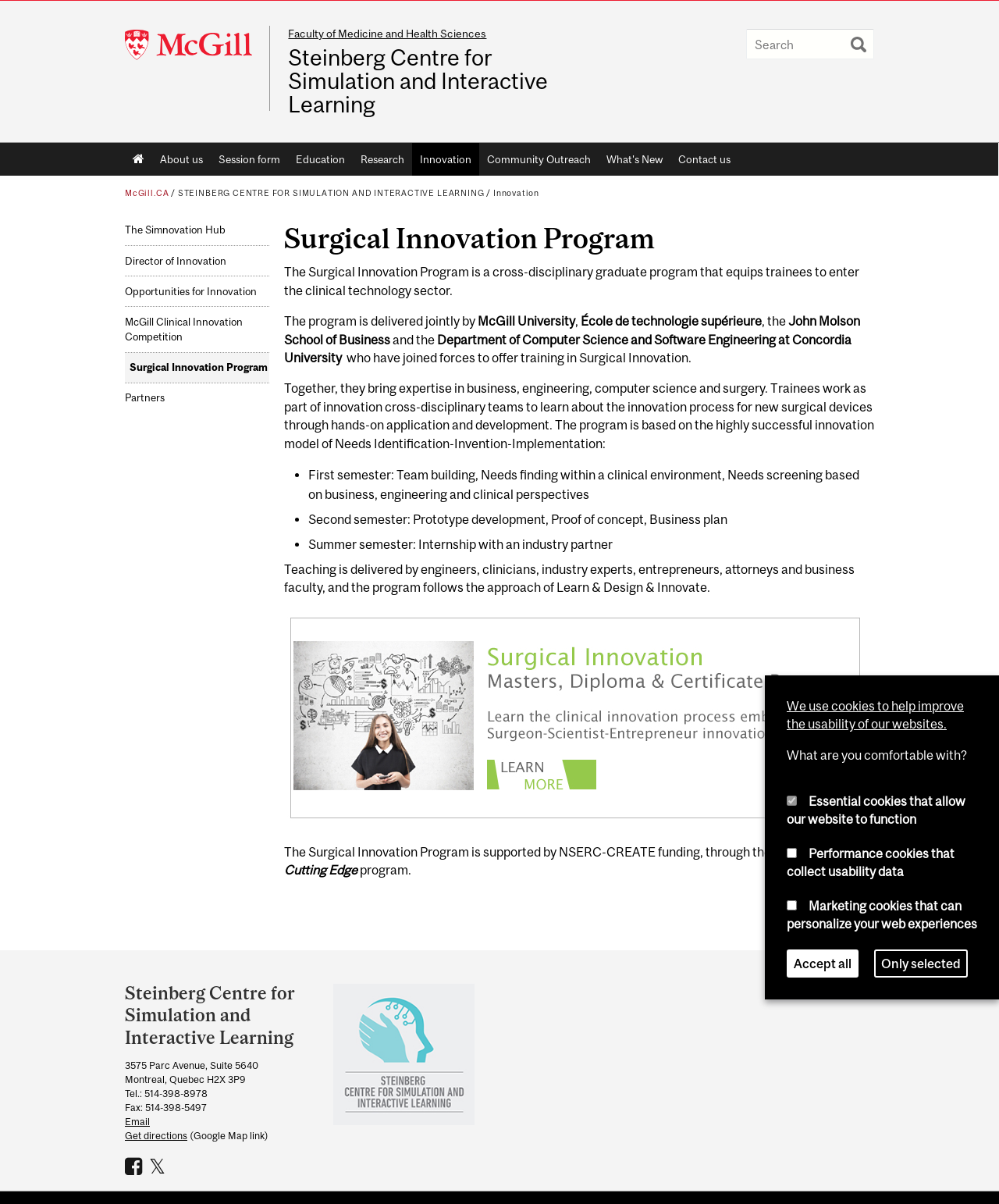How many universities are involved in the program?
Using the image, elaborate on the answer with as much detail as possible.

The program is delivered jointly by McGill University, École de technologie supérieure, and the John Molson School of Business at Concordia University, which are mentioned in the static text 'The program is delivered jointly by...'.